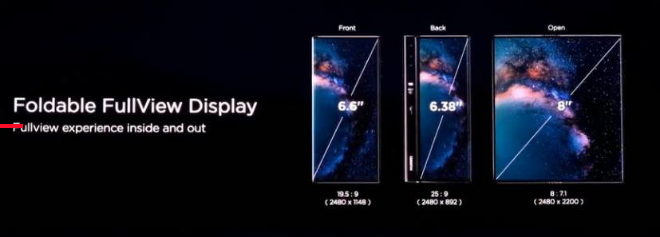Utilize the details in the image to give a detailed response to the question: What is the size of the display when fully opened?

The caption states that when the device is fully opened, it presents an impressive 8-inch display boasting a resolution of 2480 x 2200.